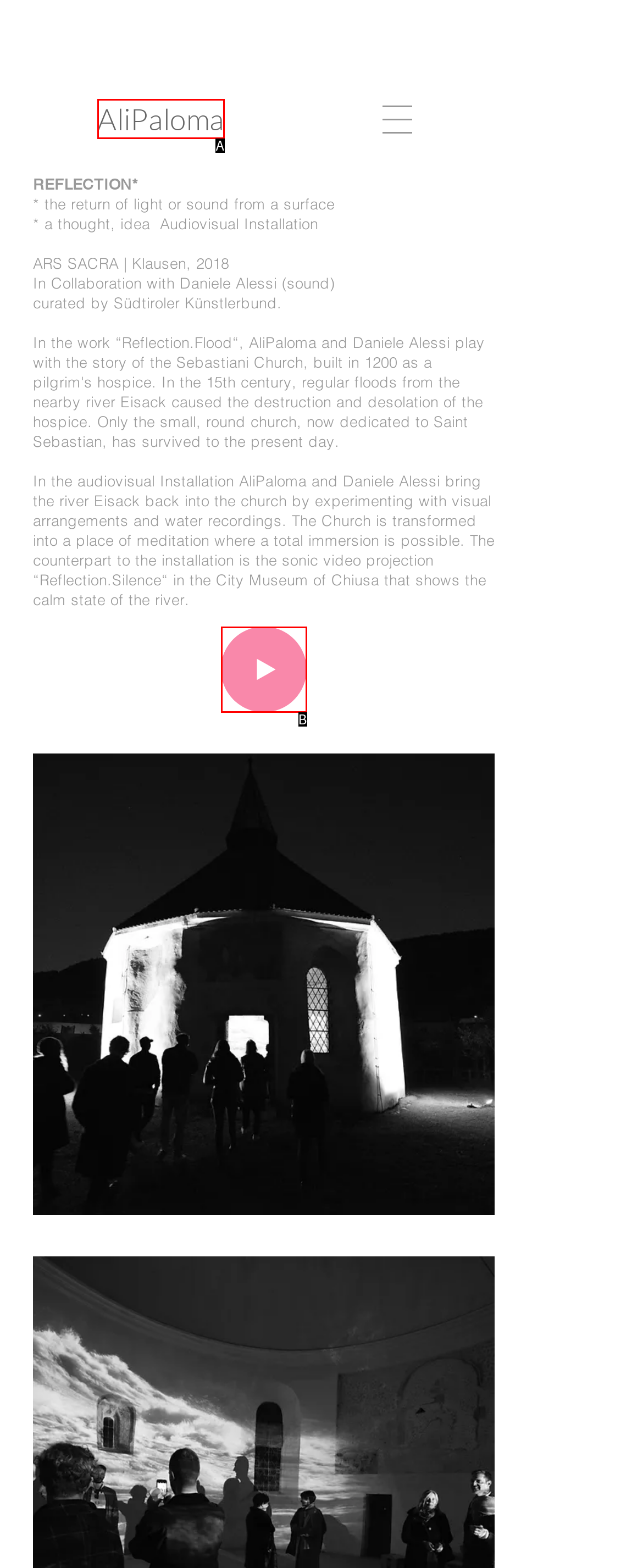Identify the HTML element that best matches the description: alt="The Baking Bird". Provide your answer by selecting the corresponding letter from the given options.

None